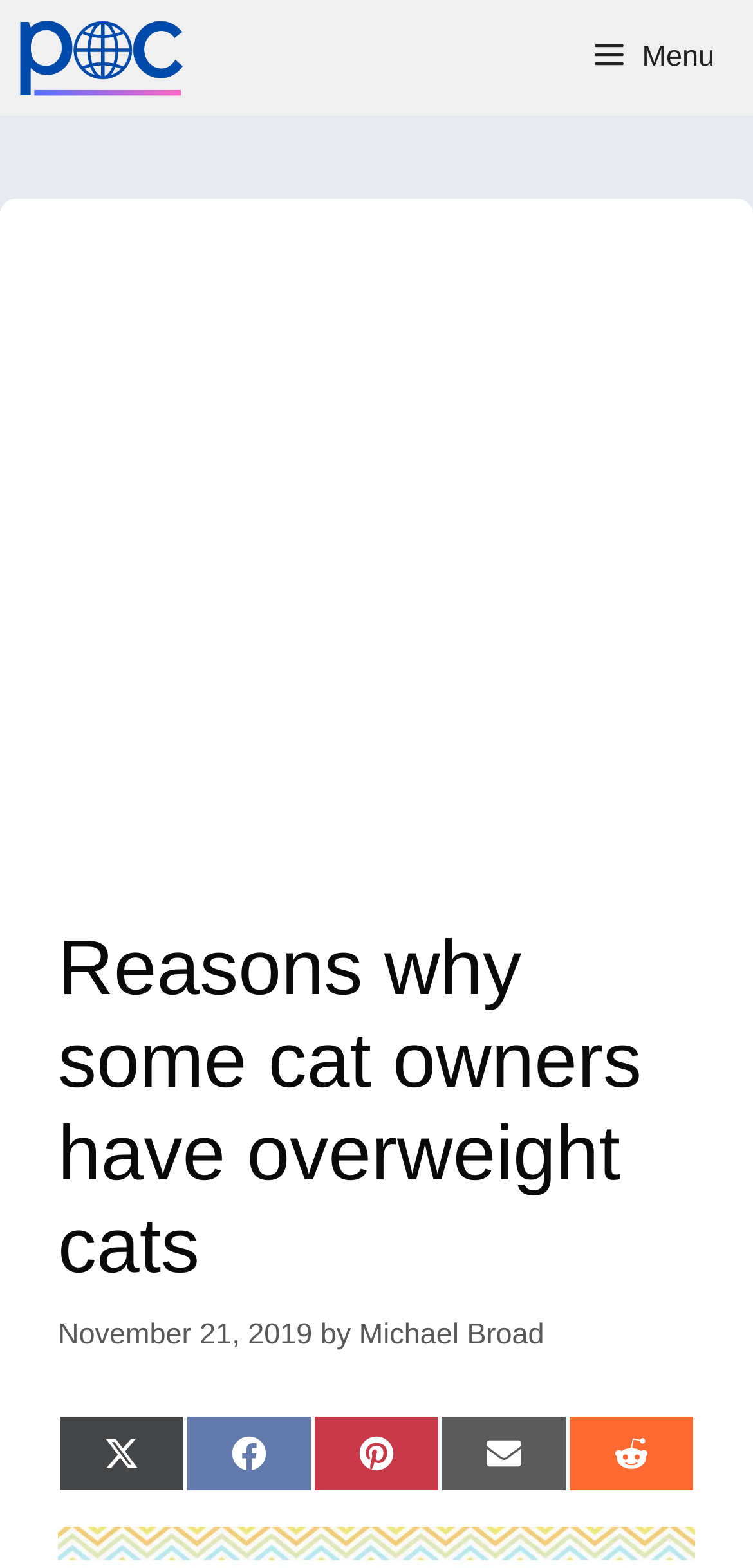Please analyze the image and provide a thorough answer to the question:
How many social media sharing options are available?

The social media sharing options are located at the bottom of the article. There are five options: Share on X (Twitter), Share on Facebook, Share on Pinterest, Share on Email, and Share on Reddit.